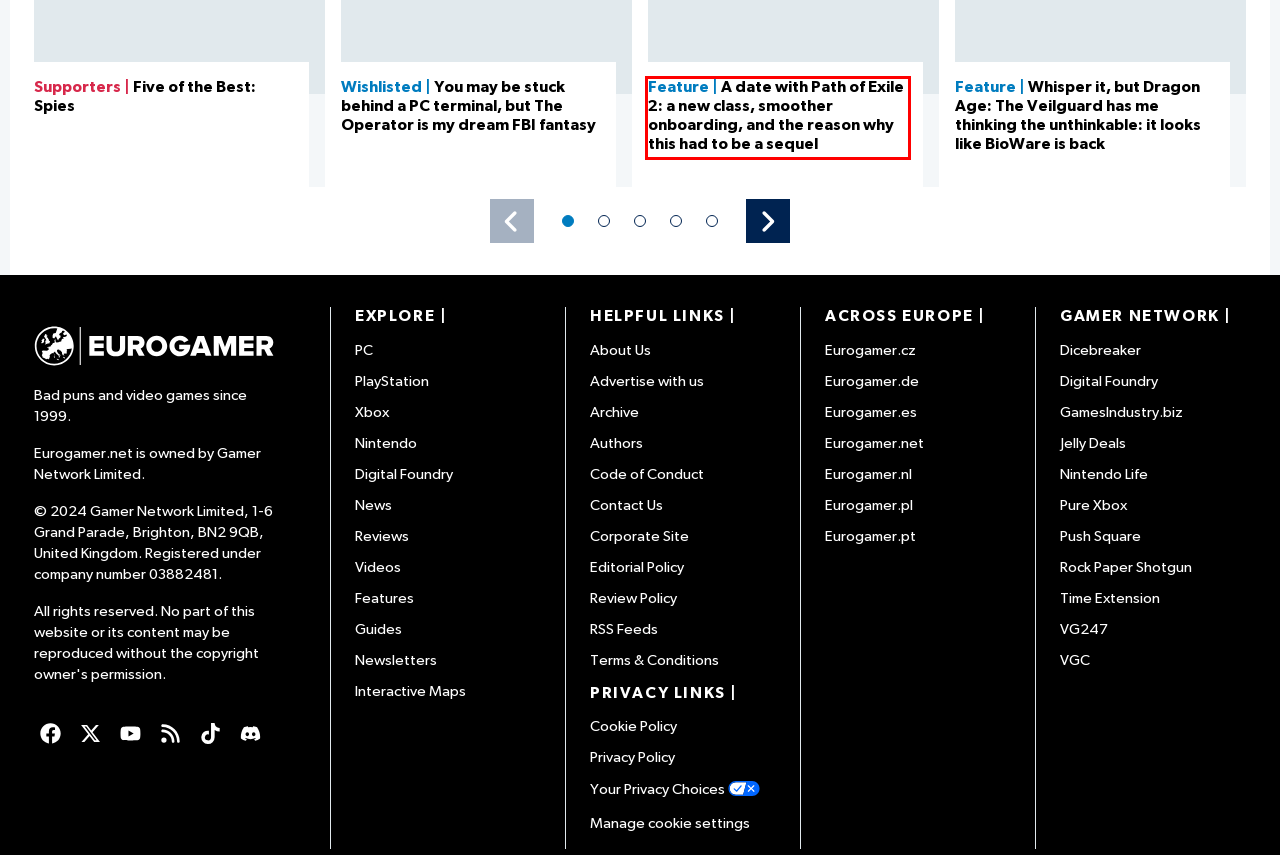The screenshot provided shows a webpage with a red bounding box. Apply OCR to the text within this red bounding box and provide the extracted content.

Feature | A date with Path of Exile 2: a new class, smoother onboarding, and the reason why this had to be a sequel